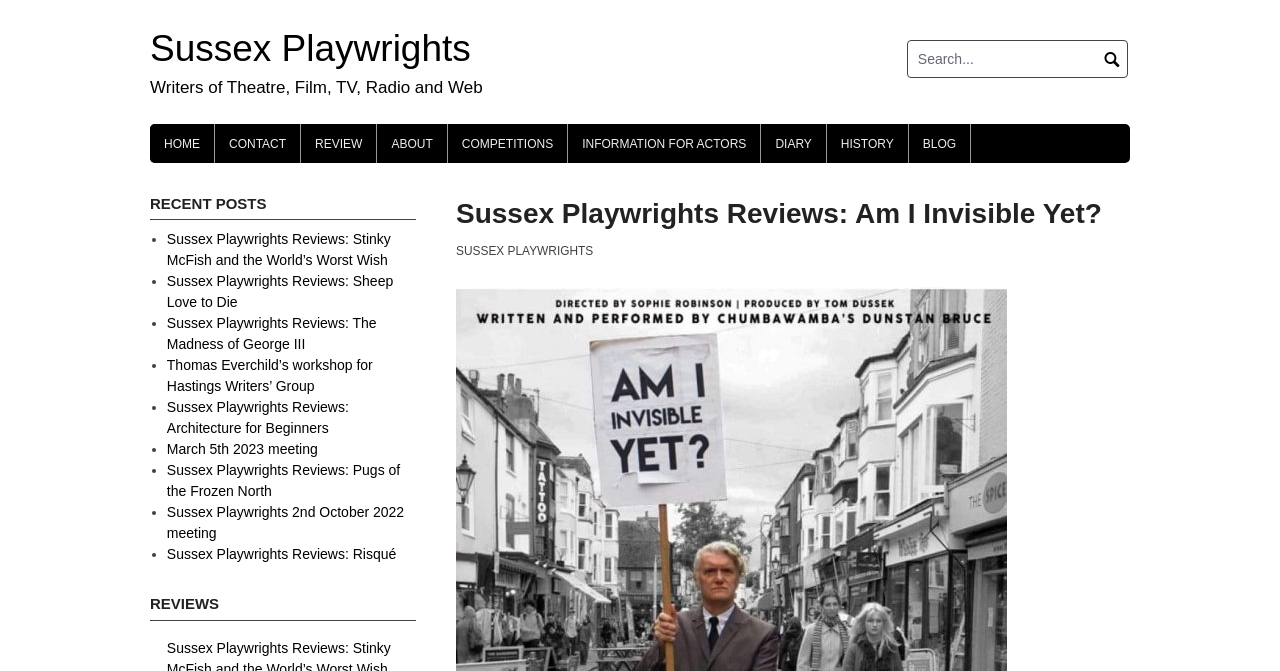Please determine the bounding box coordinates of the element to click in order to execute the following instruction: "Check recent posts". The coordinates should be four float numbers between 0 and 1, specified as [left, top, right, bottom].

[0.117, 0.287, 0.325, 0.328]